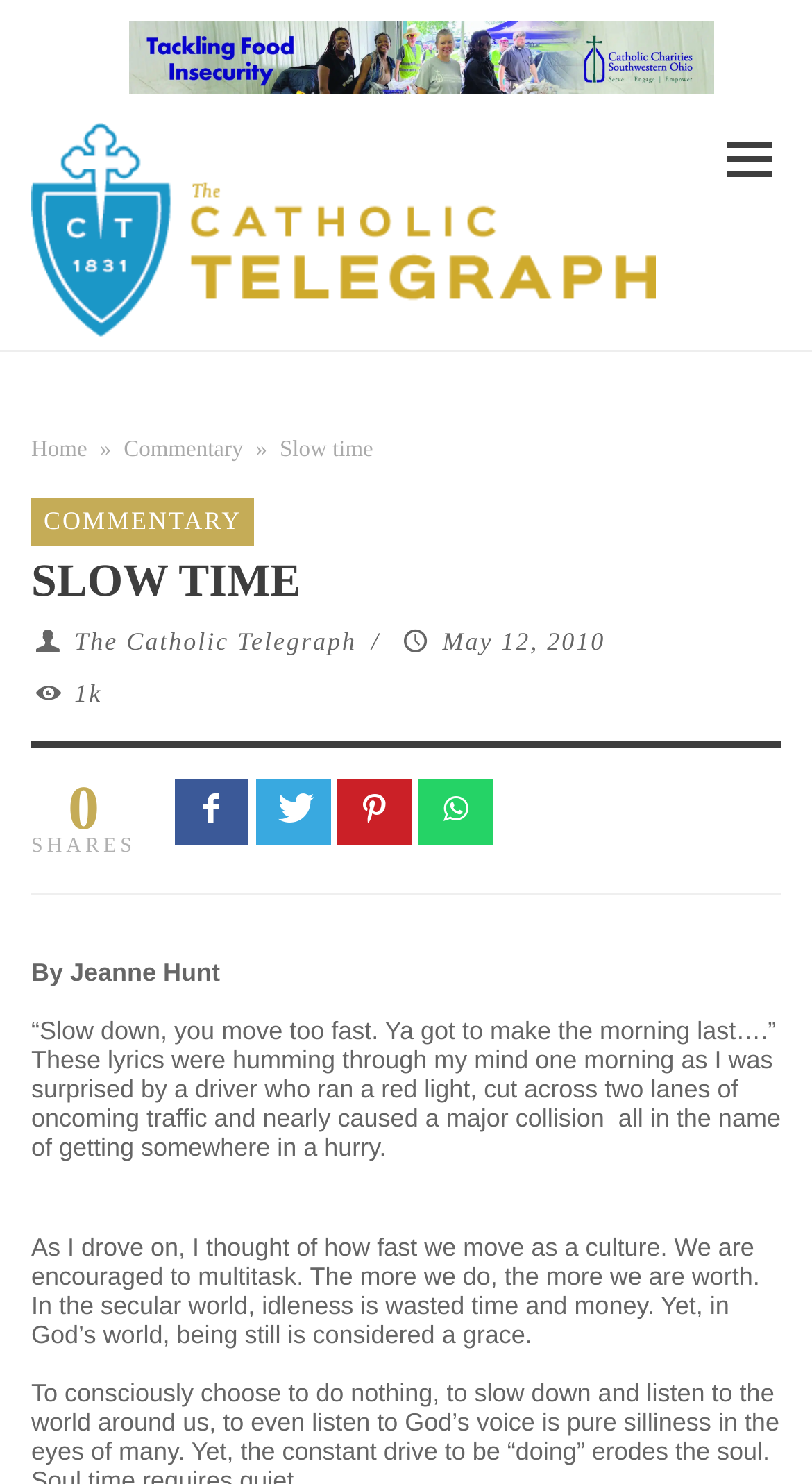Predict the bounding box coordinates of the area that should be clicked to accomplish the following instruction: "Read the article 'Slow time'". The bounding box coordinates should consist of four float numbers between 0 and 1, i.e., [left, top, right, bottom].

[0.038, 0.374, 0.962, 0.408]